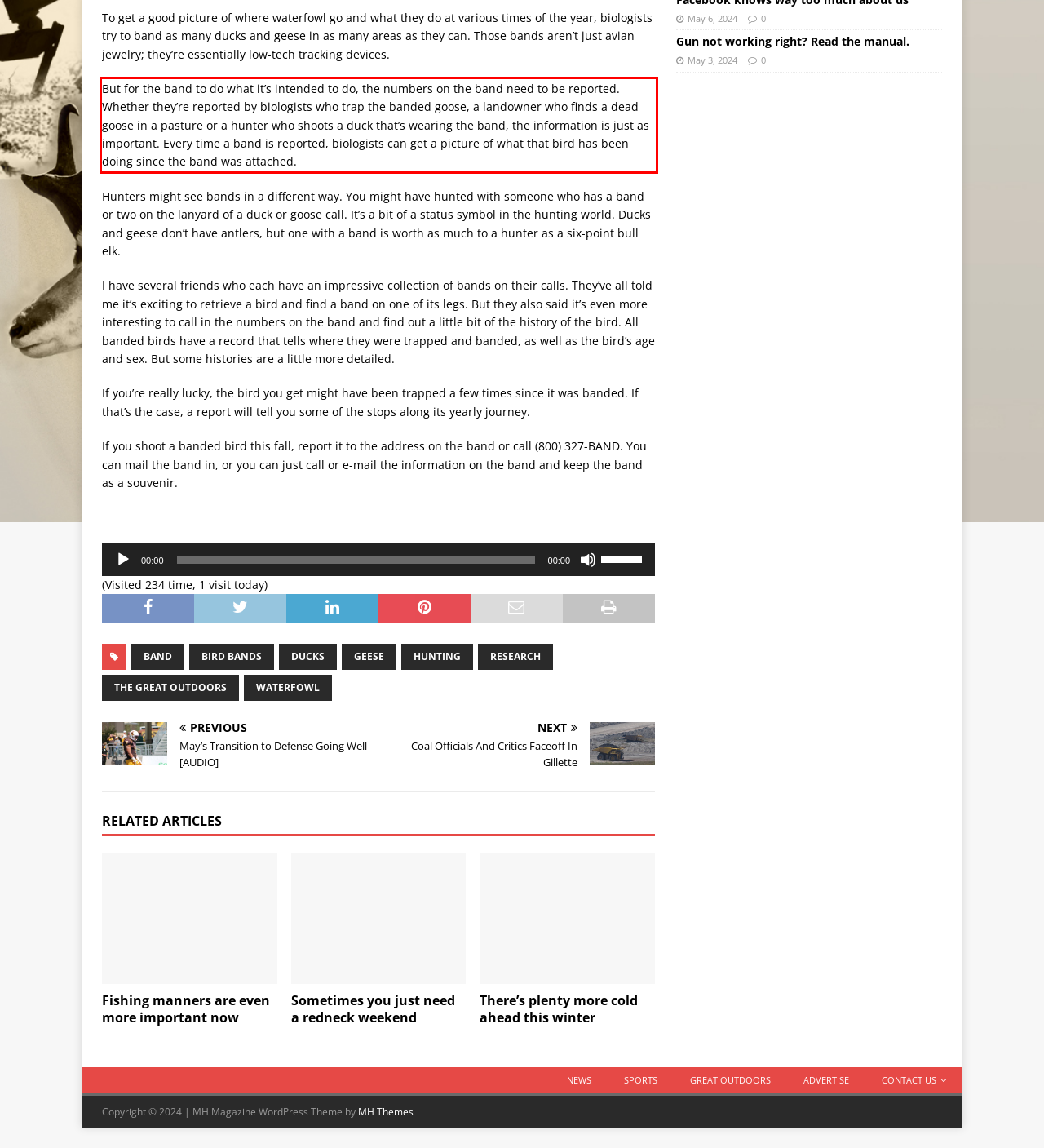From the screenshot of the webpage, locate the red bounding box and extract the text contained within that area.

But for the band to do what it’s intended to do, the numbers on the band need to be reported. Whether they’re reported by biologists who trap the banded goose, a landowner who finds a dead goose in a pasture or a hunter who shoots a duck that’s wearing the band, the information is just as important. Every time a band is reported, biologists can get a picture of what that bird has been doing since the band was attached.